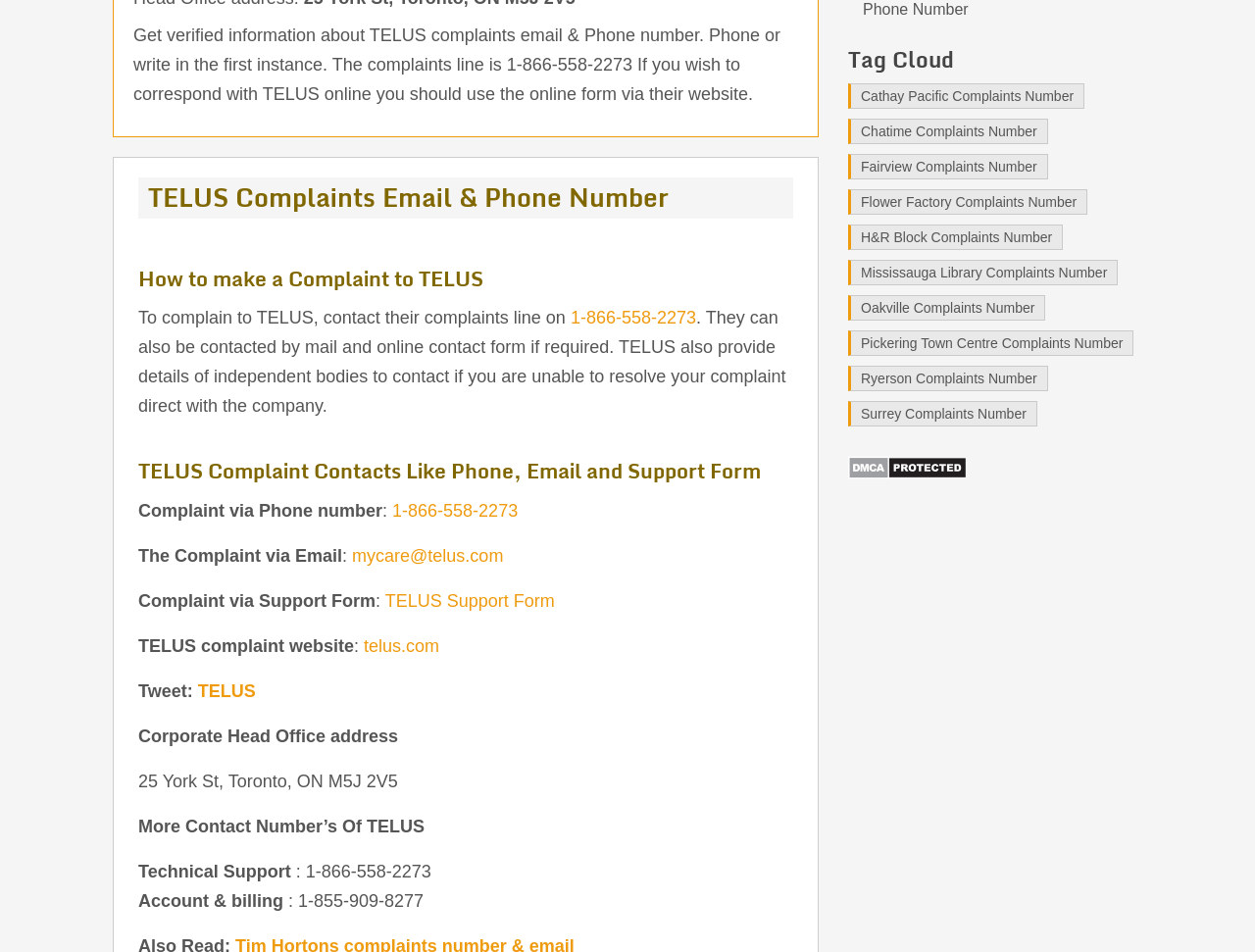Bounding box coordinates must be specified in the format (top-left x, top-left y, bottom-right x, bottom-right y). All values should be floating point numbers between 0 and 1. What are the bounding box coordinates of the UI element described as: alt="Wausau WI Chamber of Commerce"

None